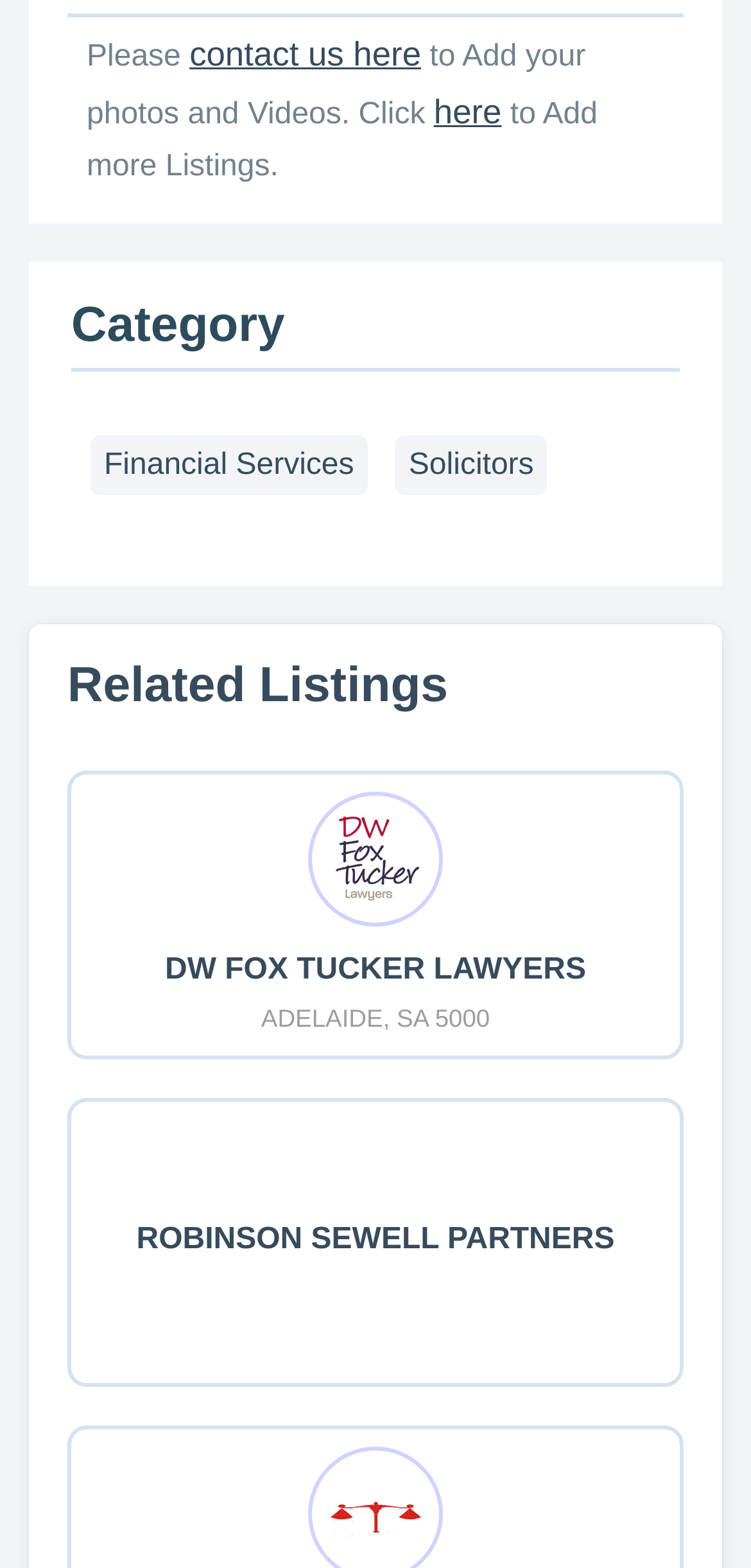What is the purpose of the 'contact us here' link?
Answer with a single word or phrase by referring to the visual content.

To add photos and videos